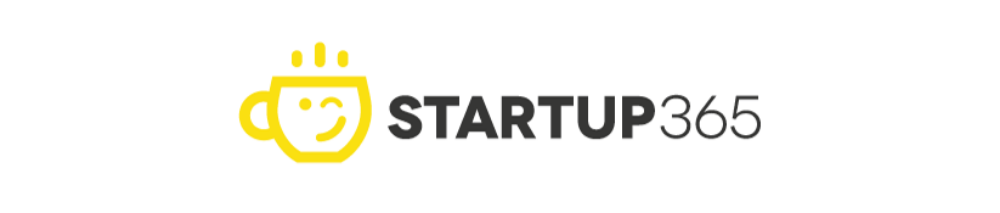Answer this question using a single word or a brief phrase:
What is the purpose of the Startup 365 platform?

Supporting entrepreneurs and startups